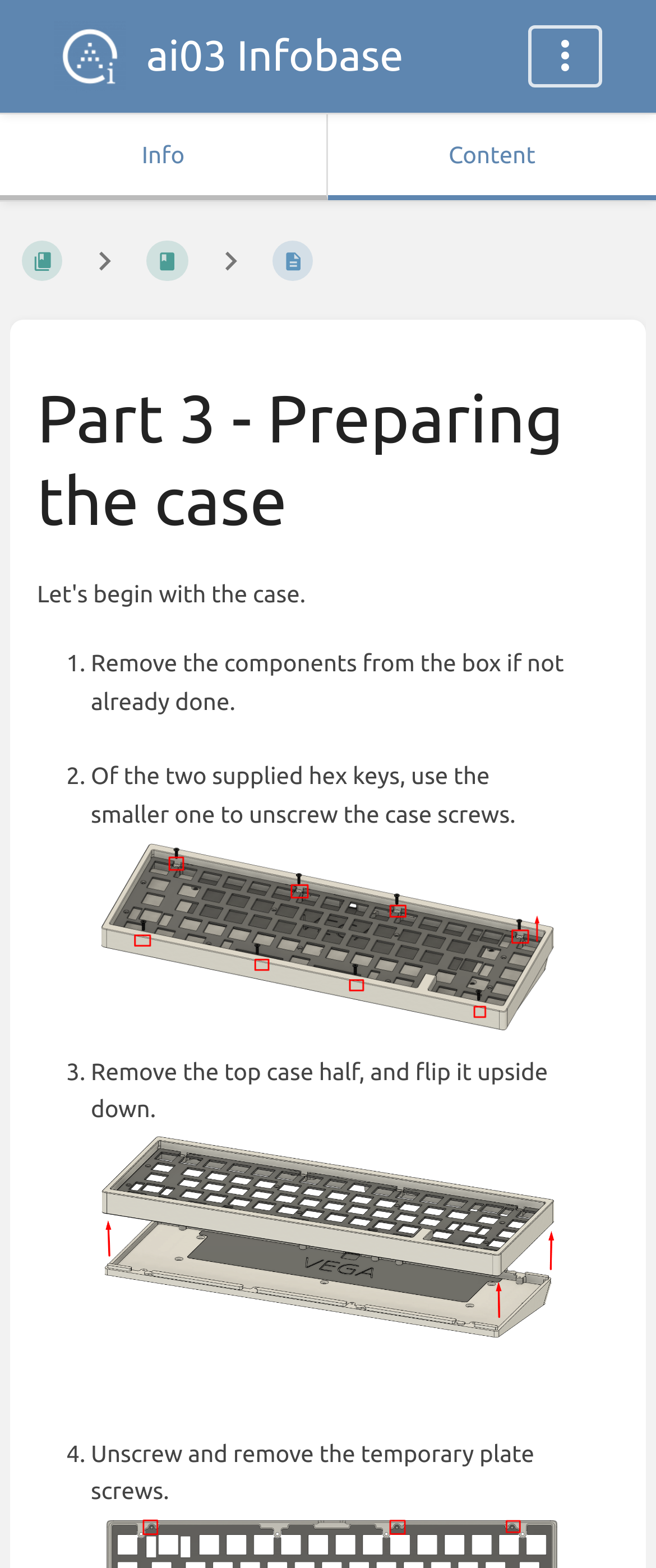Please locate the clickable area by providing the bounding box coordinates to follow this instruction: "View image-1600530011179.png".

[0.138, 0.846, 0.862, 0.863]